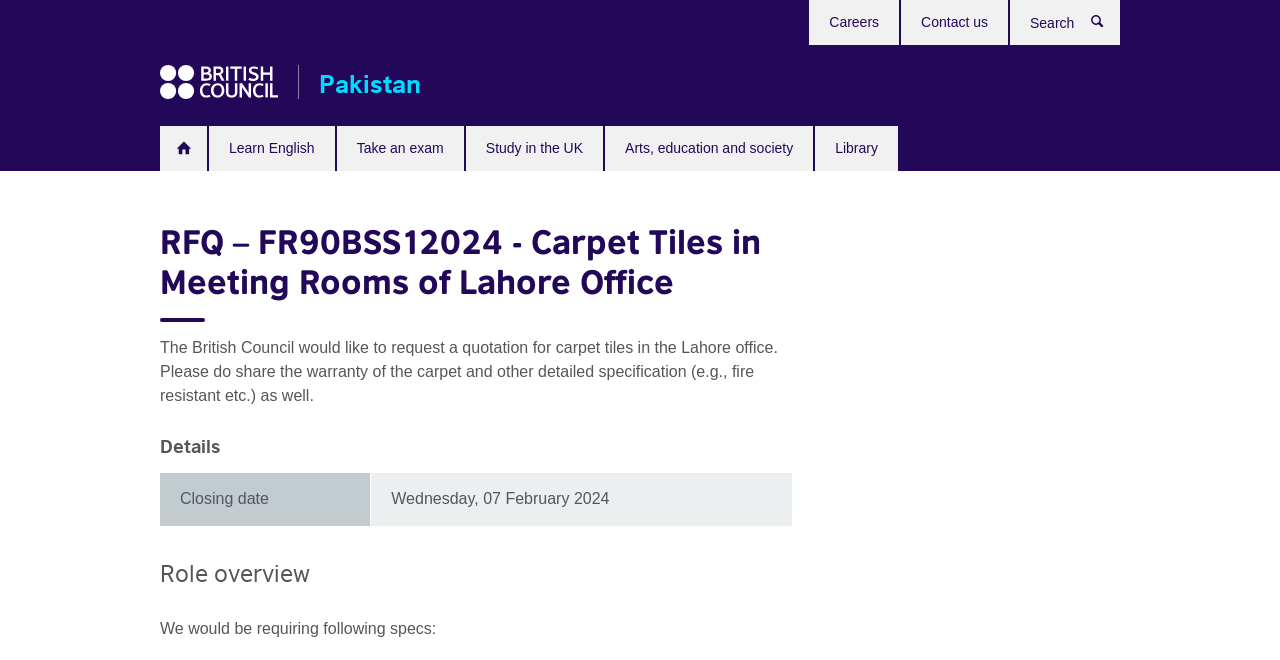Please extract the title of the webpage.

RFQ – FR90BSS12024 - Carpet Tiles in Meeting Rooms of Lahore Office